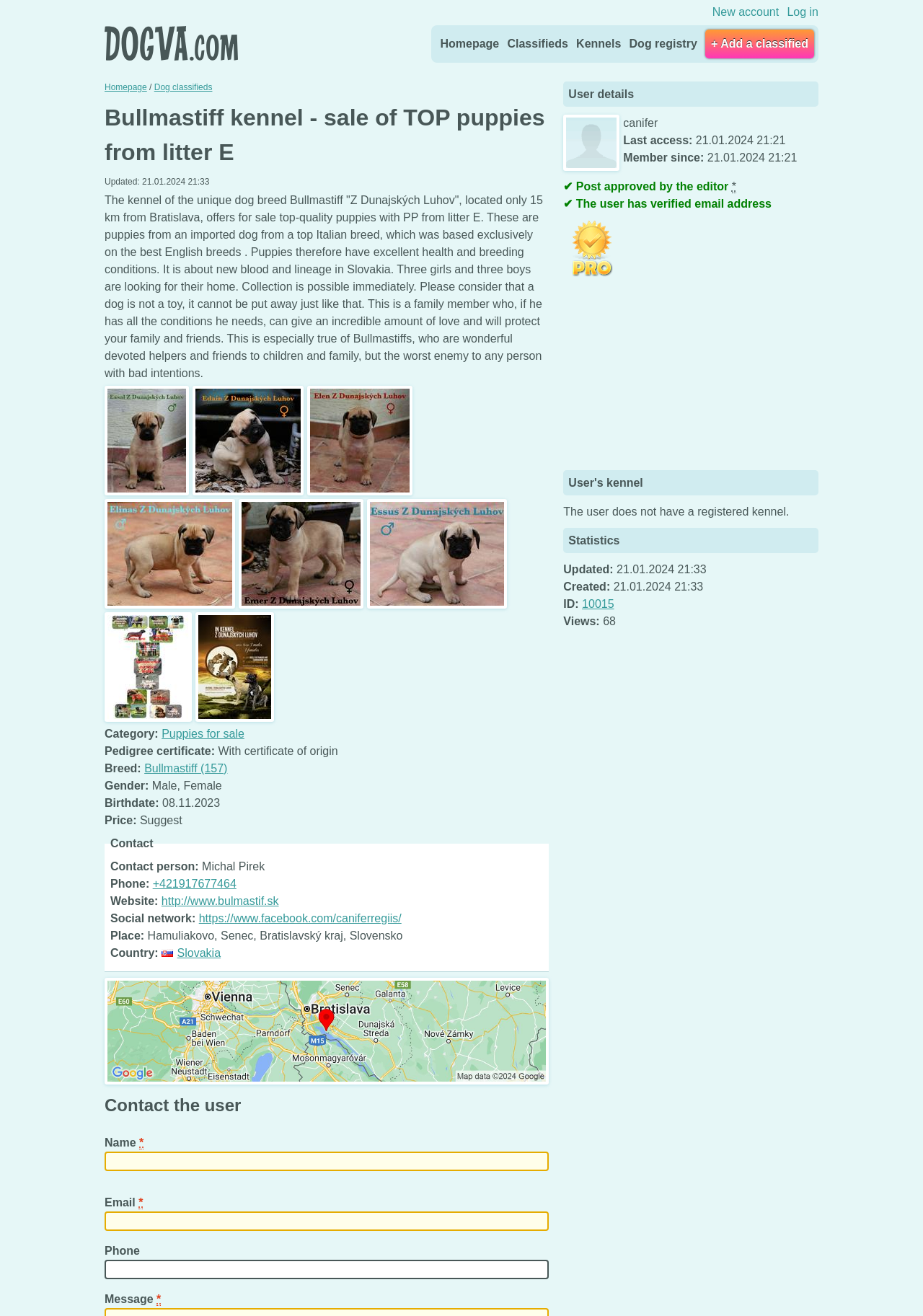Identify the bounding box coordinates of the area that should be clicked in order to complete the given instruction: "Refresh". The bounding box coordinates should be four float numbers between 0 and 1, i.e., [left, top, right, bottom].

None